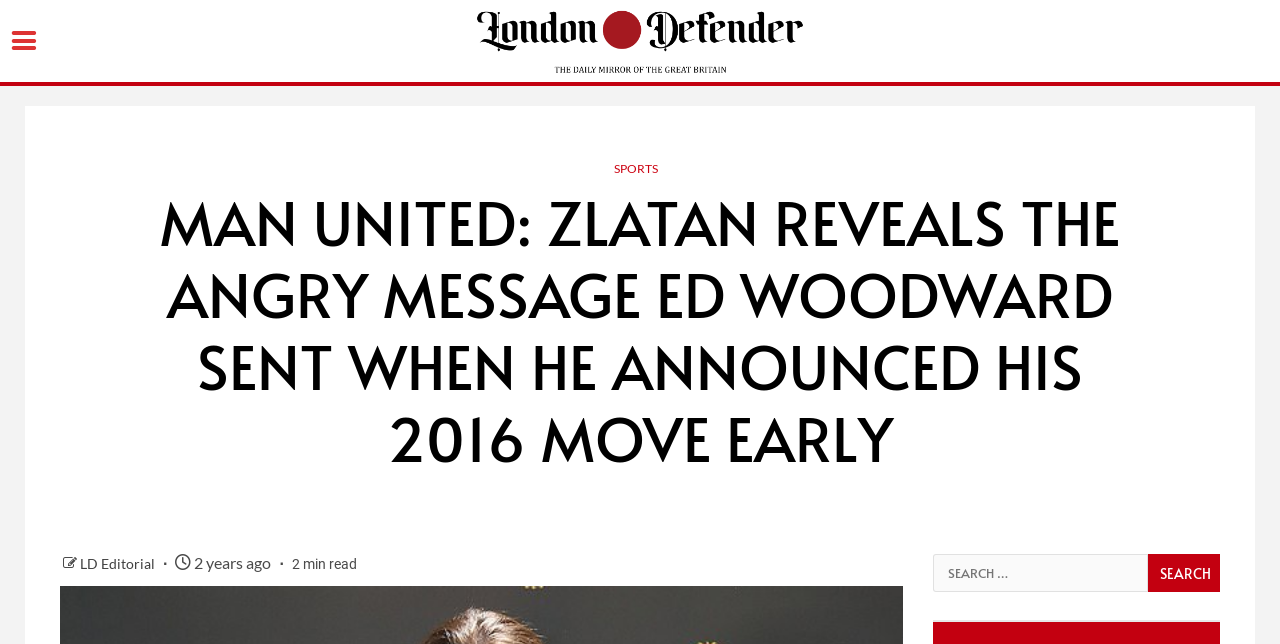What is the purpose of the search bar?
Provide an in-depth answer to the question, covering all aspects.

I determined the purpose of the search bar by looking at the static text 'Search for:' located above the search box, which suggests that the search bar is used to search for articles on the website.